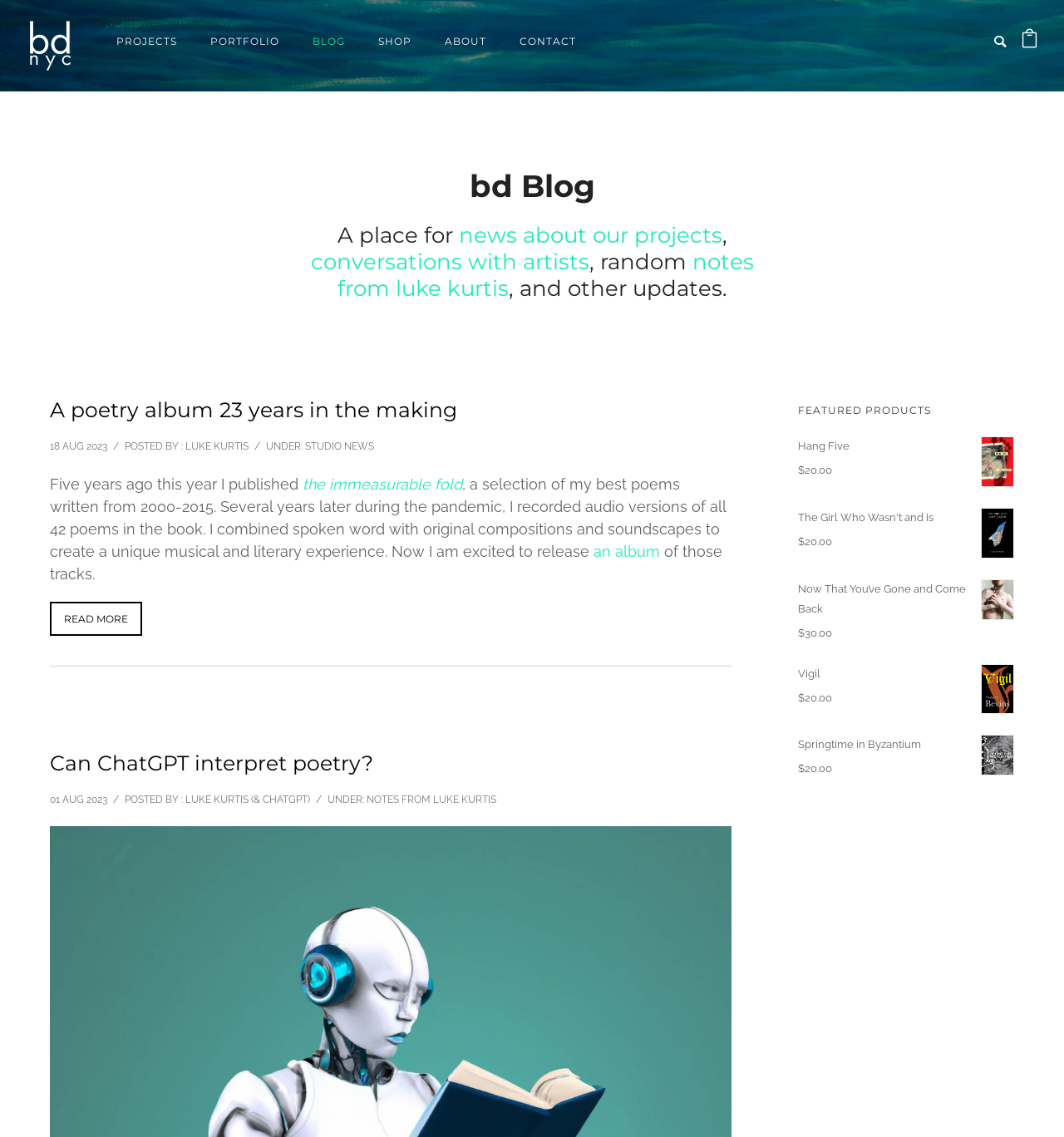Highlight the bounding box coordinates of the element you need to click to perform the following instruction: "go to projects page."

[0.094, 0.031, 0.182, 0.042]